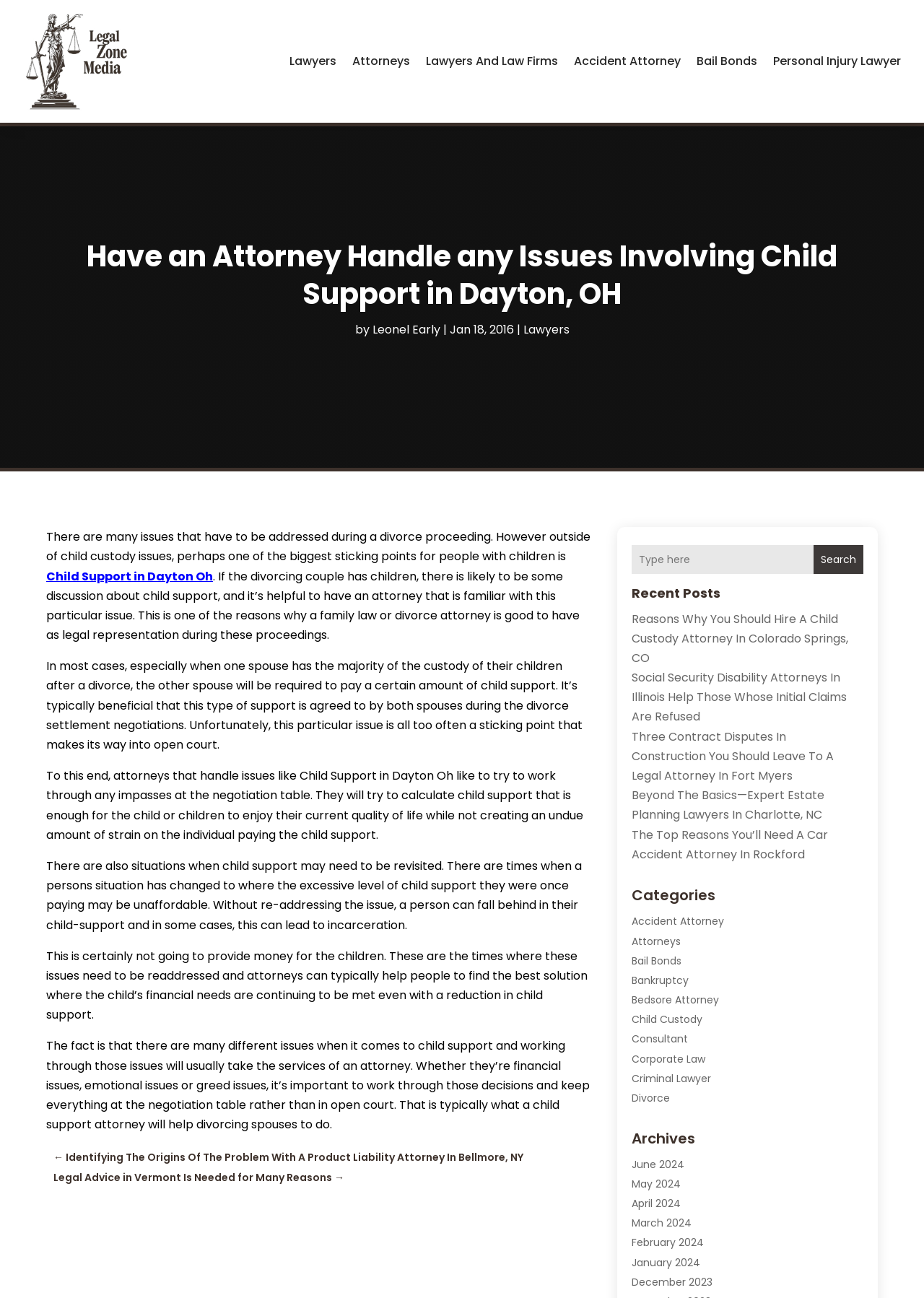Respond to the following question with a brief word or phrase:
What is the topic of the article?

Child Support in Dayton Oh